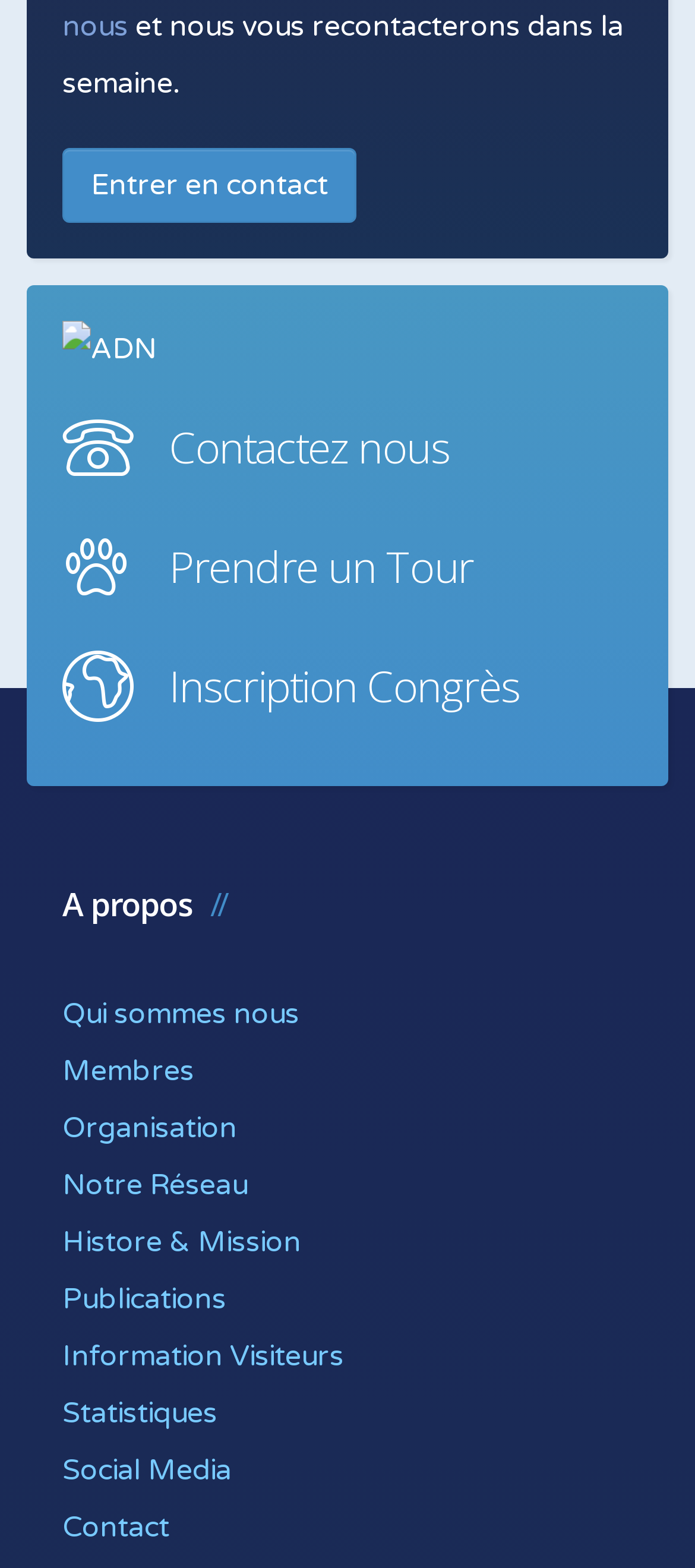Kindly determine the bounding box coordinates for the area that needs to be clicked to execute this instruction: "Click on 'Contactez nous'".

[0.244, 0.266, 0.646, 0.304]